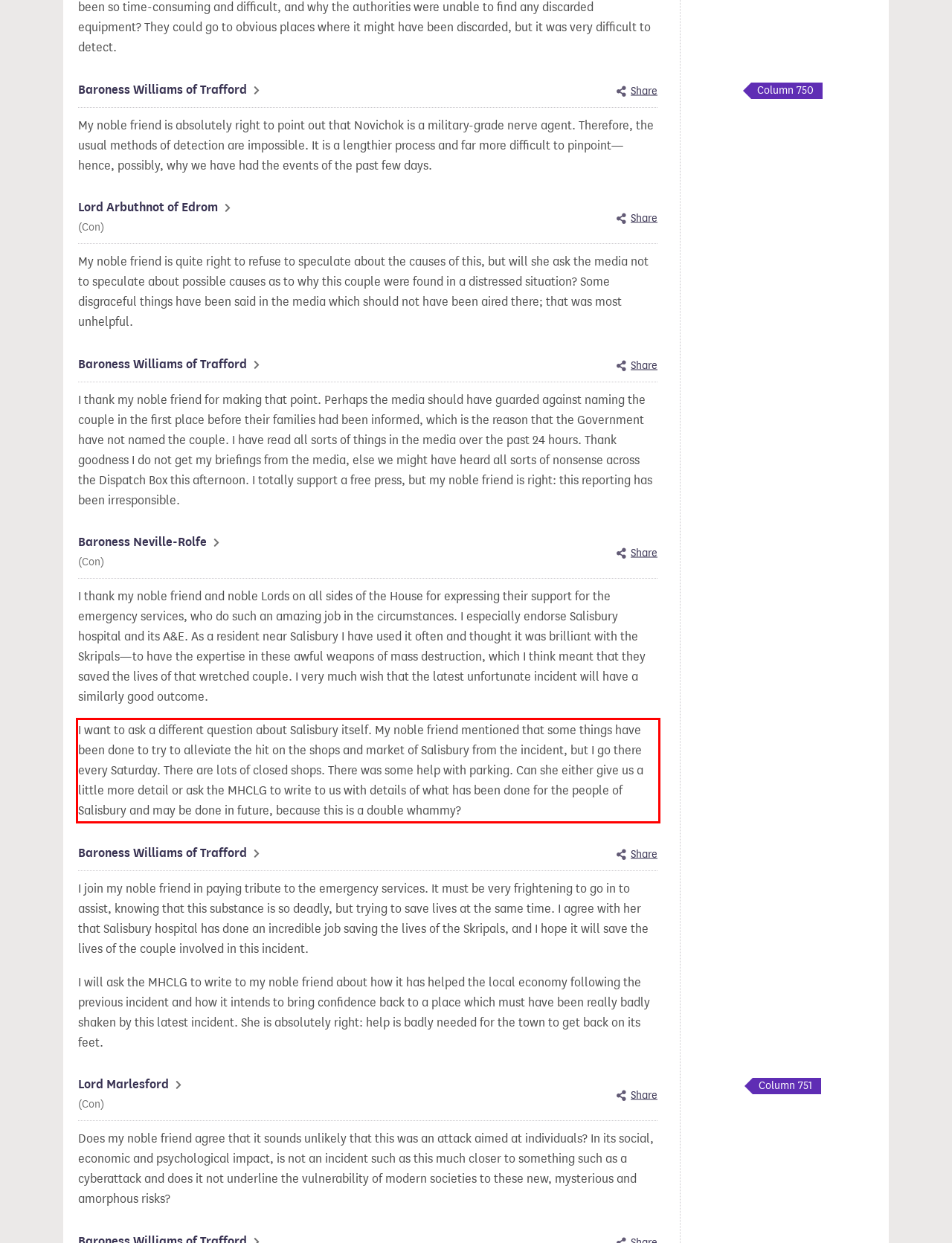Inspect the webpage screenshot that has a red bounding box and use OCR technology to read and display the text inside the red bounding box.

I want to ask a different question about Salisbury itself. My noble friend mentioned that some things have been done to try to alleviate the hit on the shops and market of Salisbury from the incident, but I go there every Saturday. There are lots of closed shops. There was some help with parking. Can she either give us a little more detail or ask the MHCLG to write to us with details of what has been done for the people of Salisbury and may be done in future, because this is a double whammy?